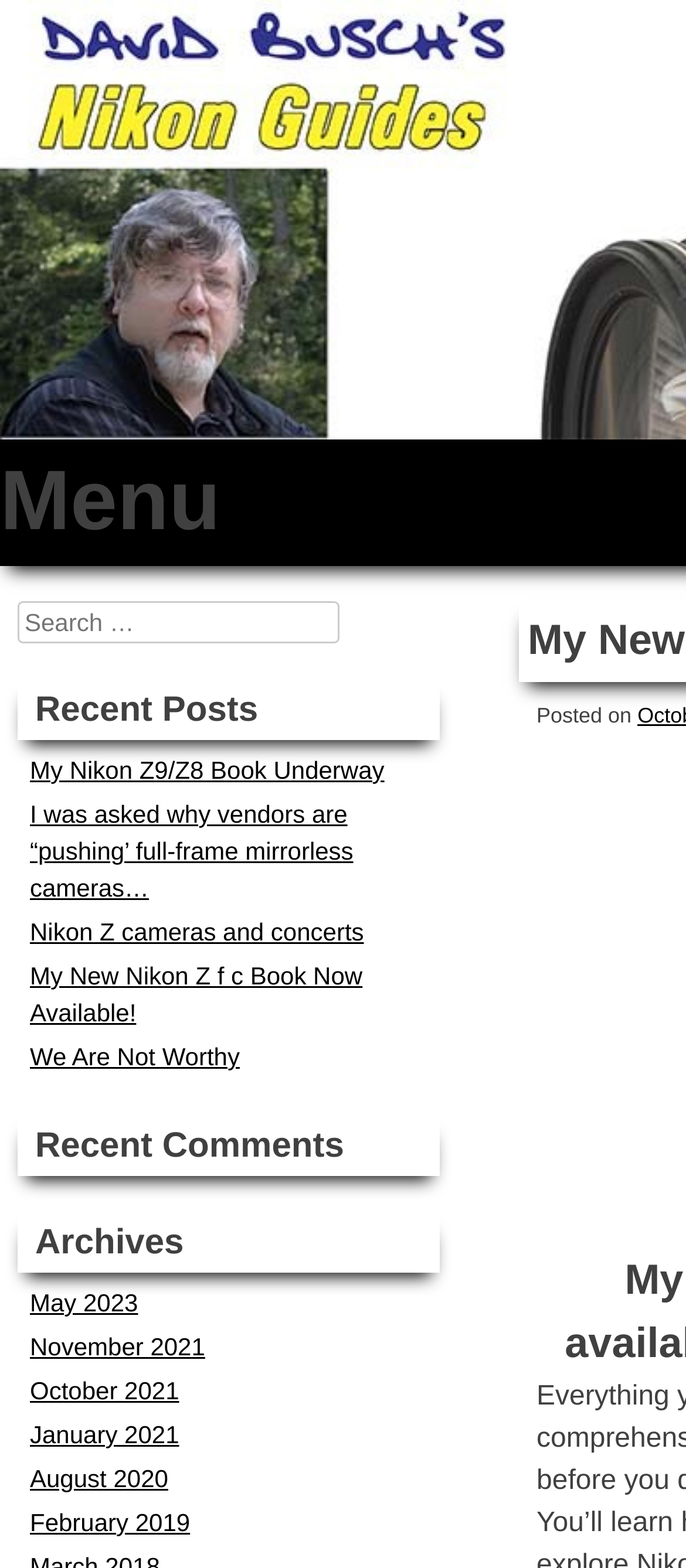Please find the bounding box coordinates of the element that must be clicked to perform the given instruction: "browse June 2022". The coordinates should be four float numbers from 0 to 1, i.e., [left, top, right, bottom].

None